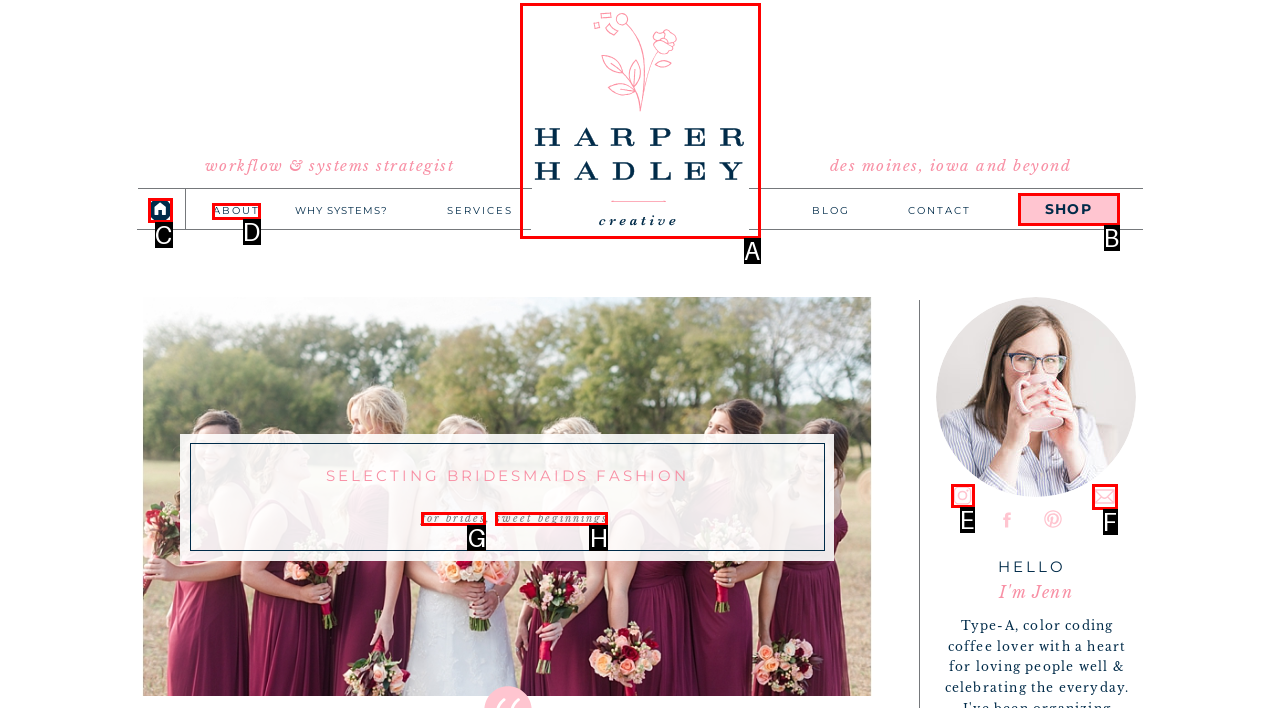Based on the provided element description: December 8, 2017, identify the best matching HTML element. Respond with the corresponding letter from the options shown.

None